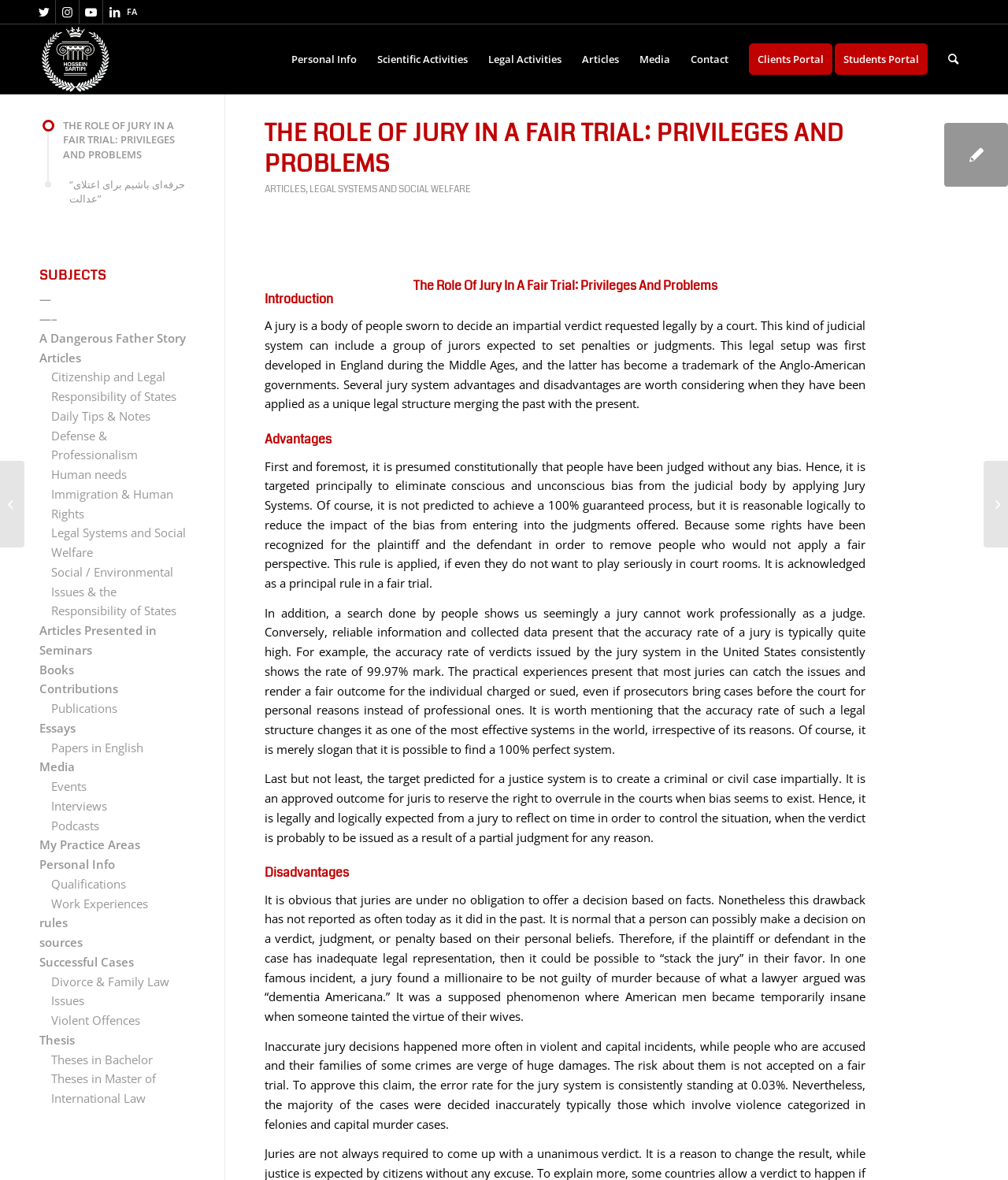Provide a one-word or short-phrase response to the question:
What is the role of a jury in a fair trial?

To decide an impartial verdict